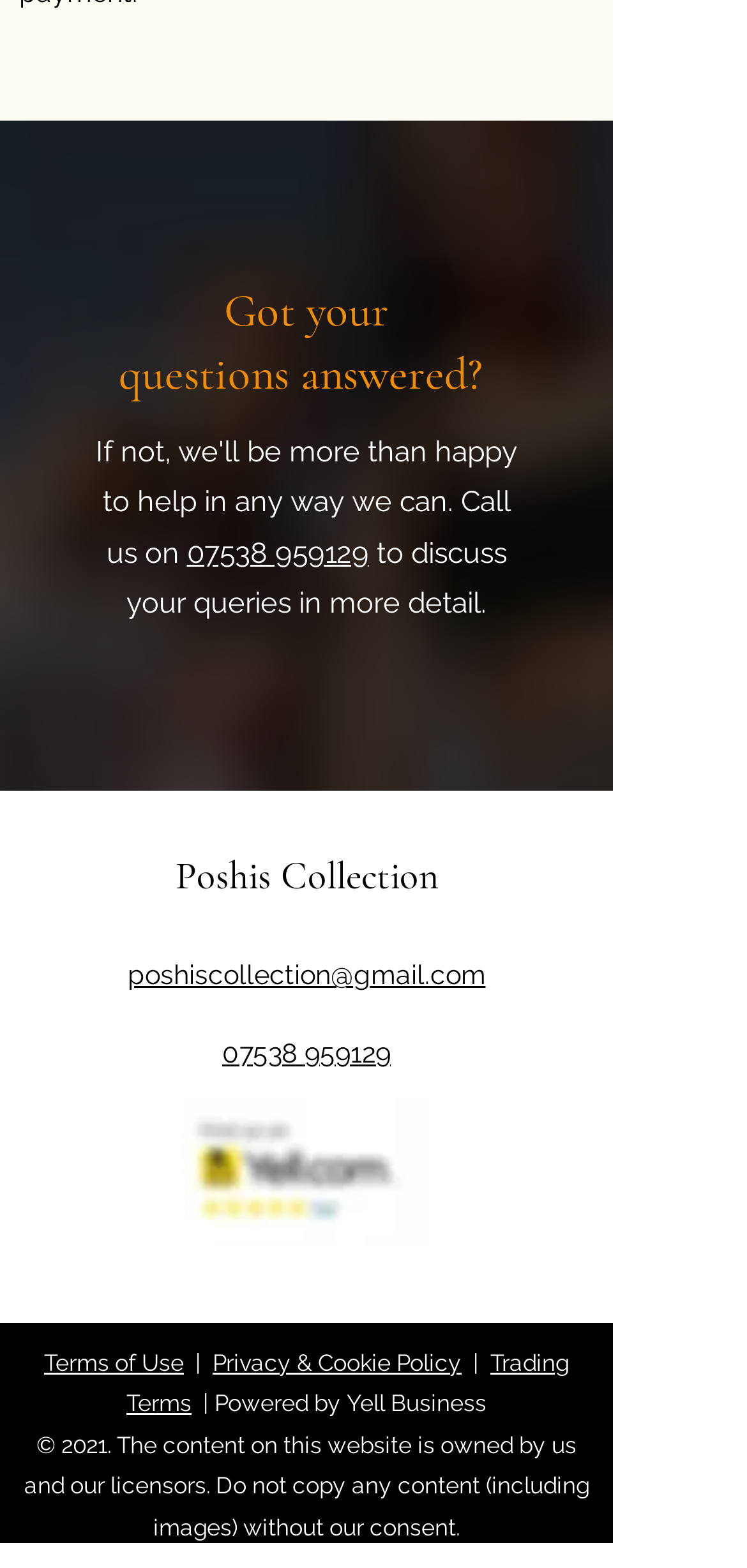What is the phone number to discuss queries?
Answer the question with a single word or phrase by looking at the picture.

07538 959129